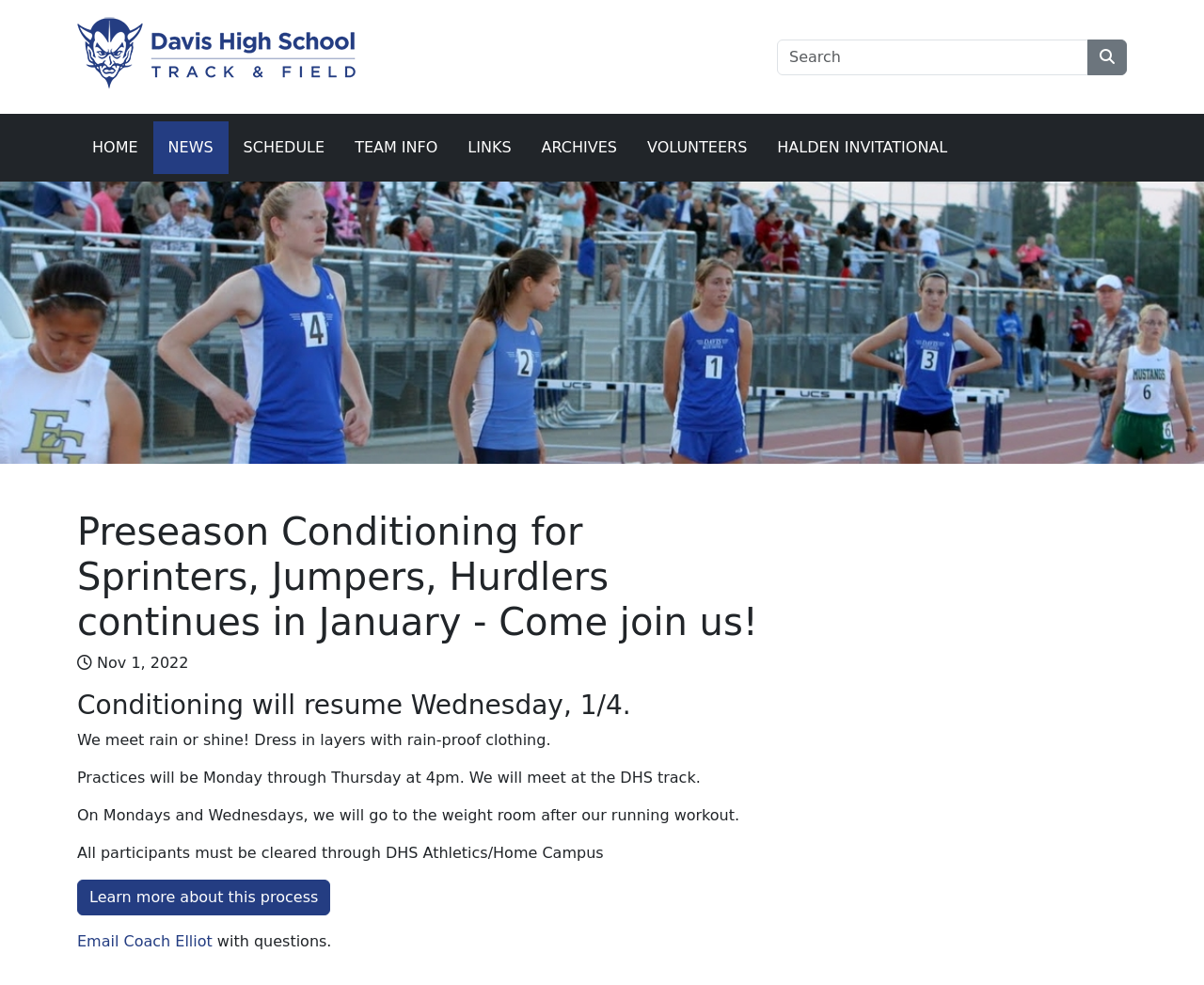Identify and extract the main heading from the webpage.

Preseason Conditioning for Sprinters, Jumpers, Hurdlers continues in January - Come join us!